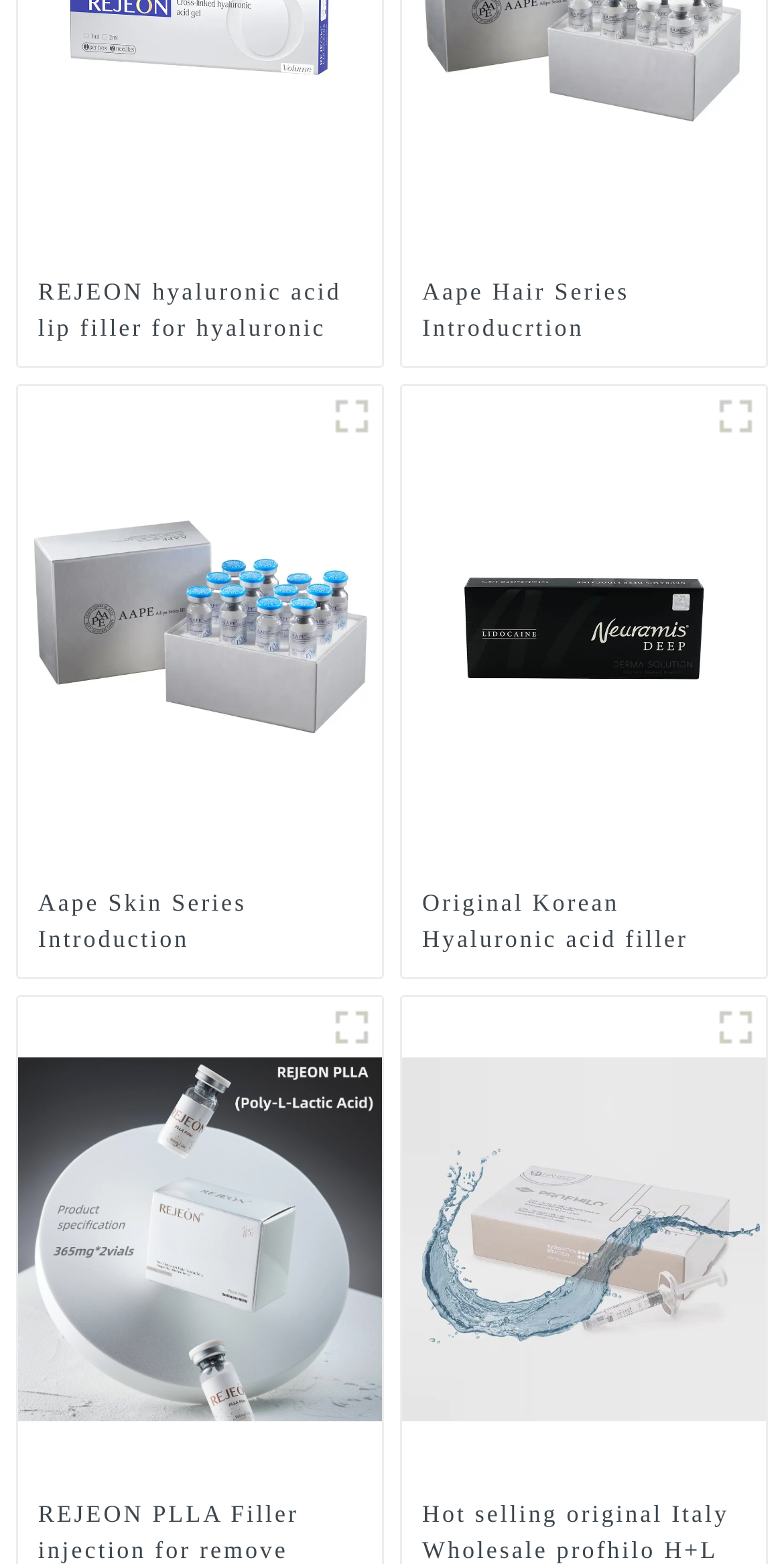Locate the bounding box coordinates of the clickable part needed for the task: "Learn about Original Korean Hyaluronic acid filler injection Neuramis HA fillers".

[0.538, 0.565, 0.952, 0.611]